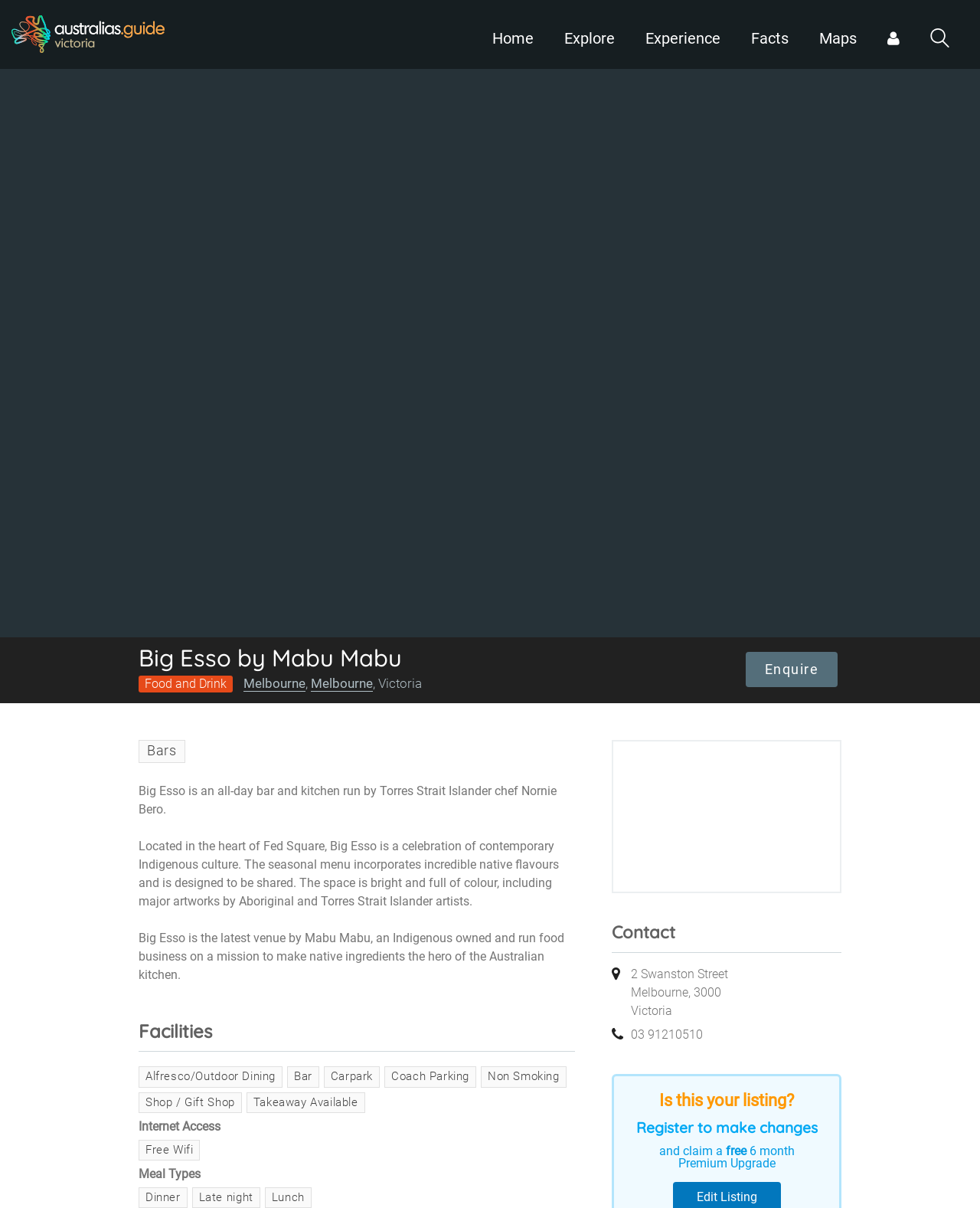What is the cuisine style of Big Esso?
Make sure to answer the question with a detailed and comprehensive explanation.

The webpage states that Big Esso celebrates contemporary Indigenous culture, and the seasonal menu incorporates incredible native flavours, suggesting that the cuisine style is contemporary Indigenous.